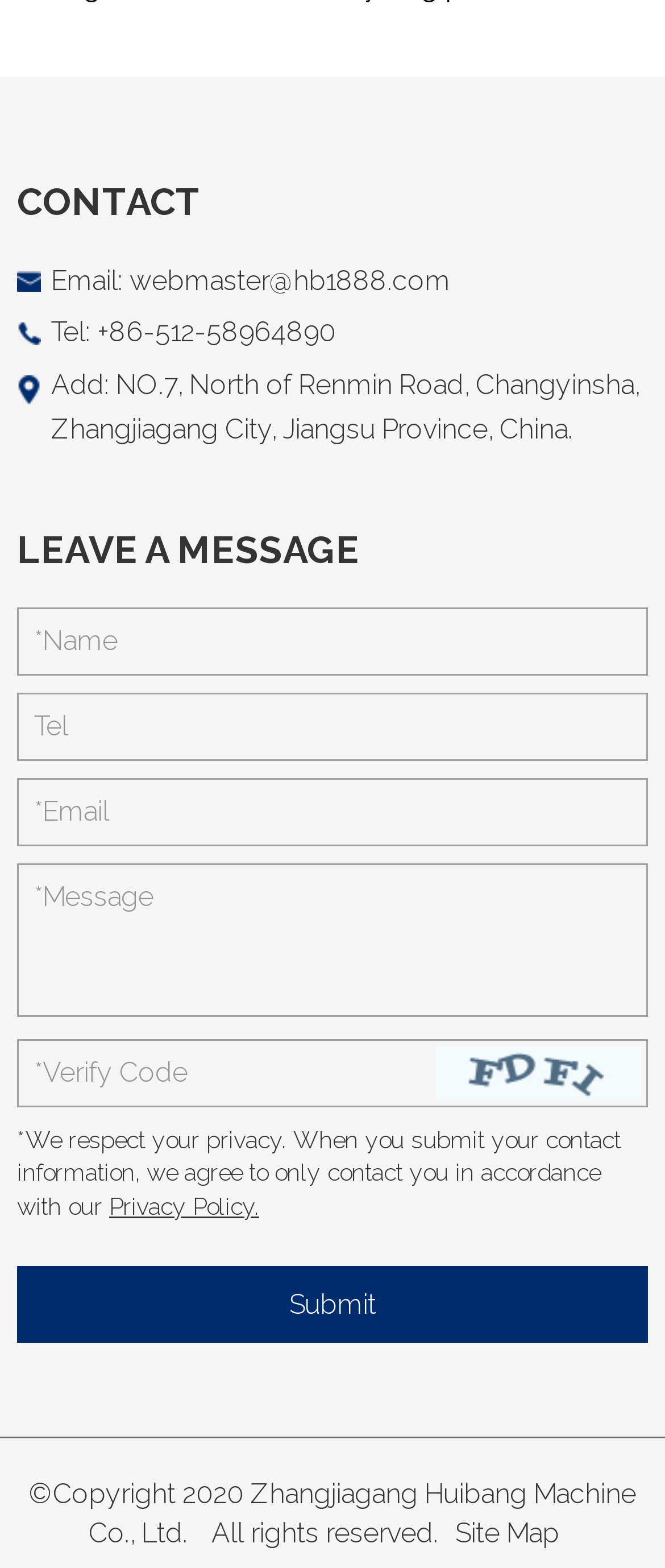Identify the bounding box coordinates for the region of the element that should be clicked to carry out the instruction: "Click the submit button". The bounding box coordinates should be four float numbers between 0 and 1, i.e., [left, top, right, bottom].

[0.026, 0.808, 0.974, 0.857]